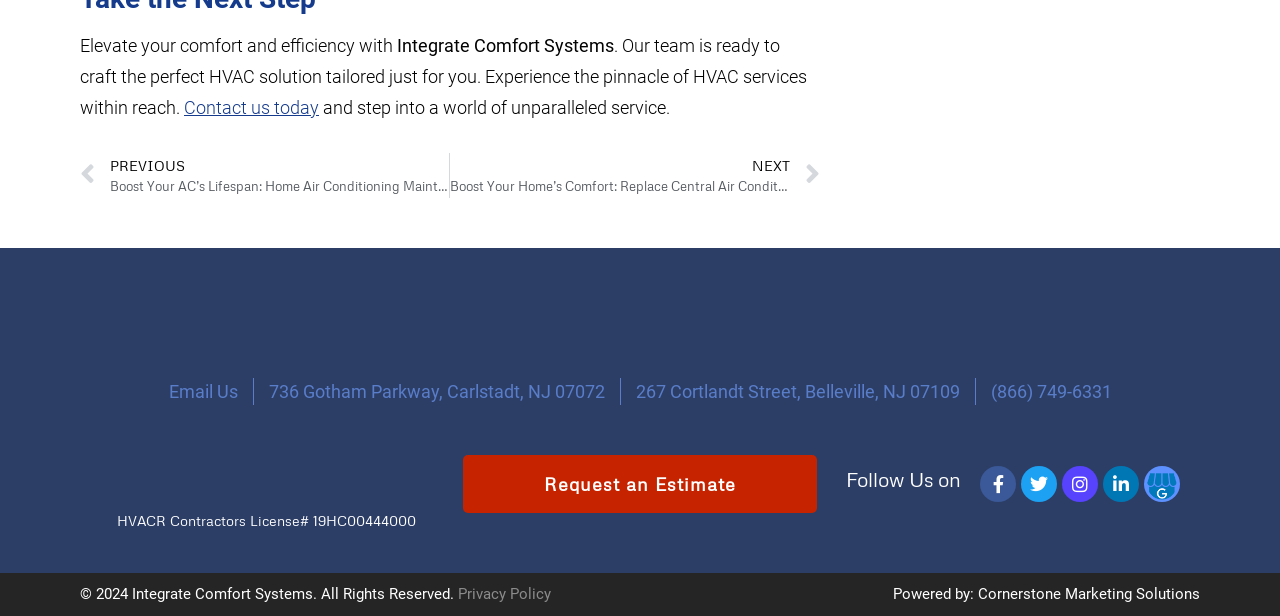Kindly determine the bounding box coordinates of the area that needs to be clicked to fulfill this instruction: "Contact us today".

[0.144, 0.157, 0.249, 0.191]